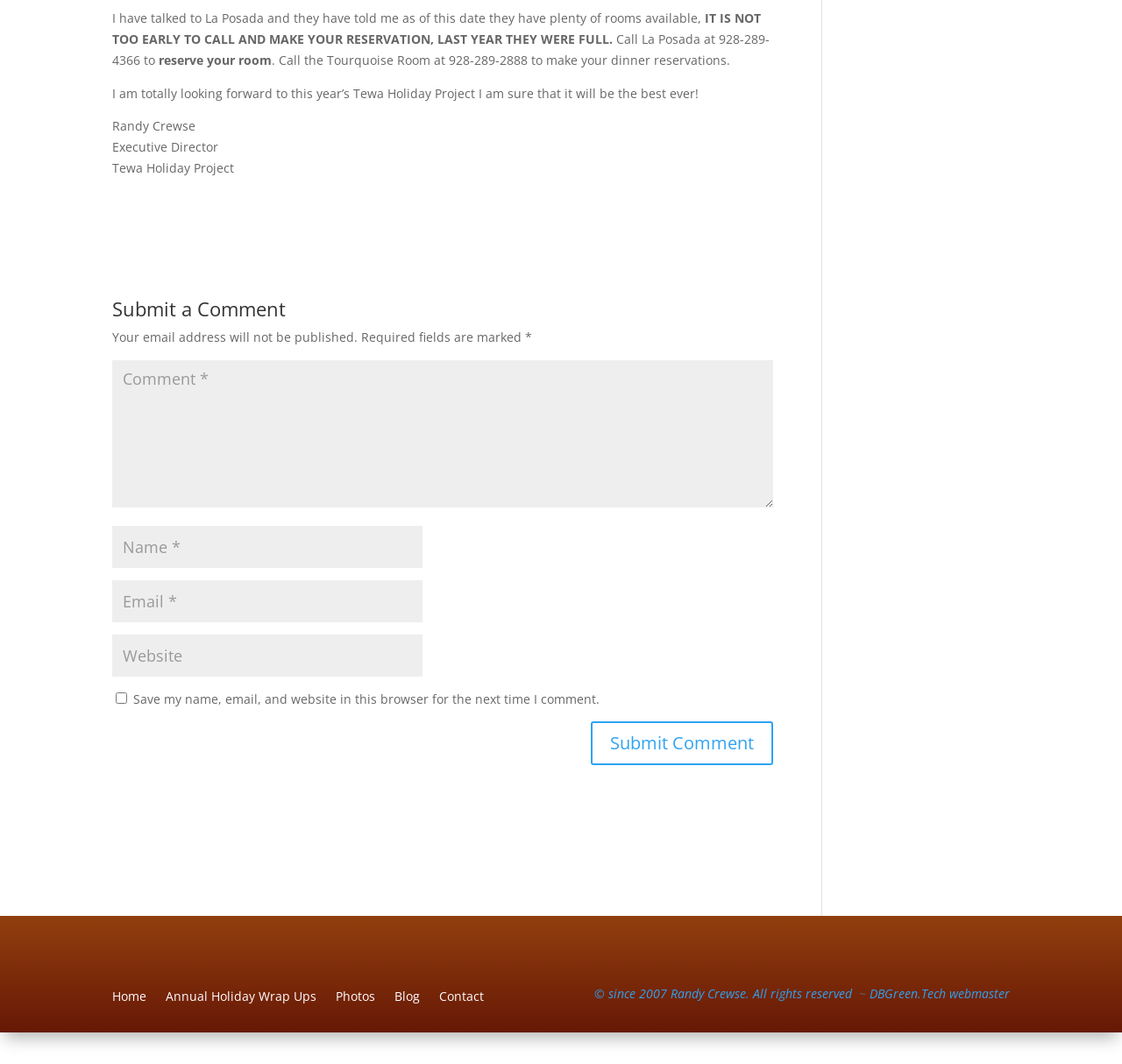Kindly determine the bounding box coordinates for the area that needs to be clicked to execute this instruction: "Call La Posada to reserve a room".

[0.1, 0.029, 0.686, 0.064]